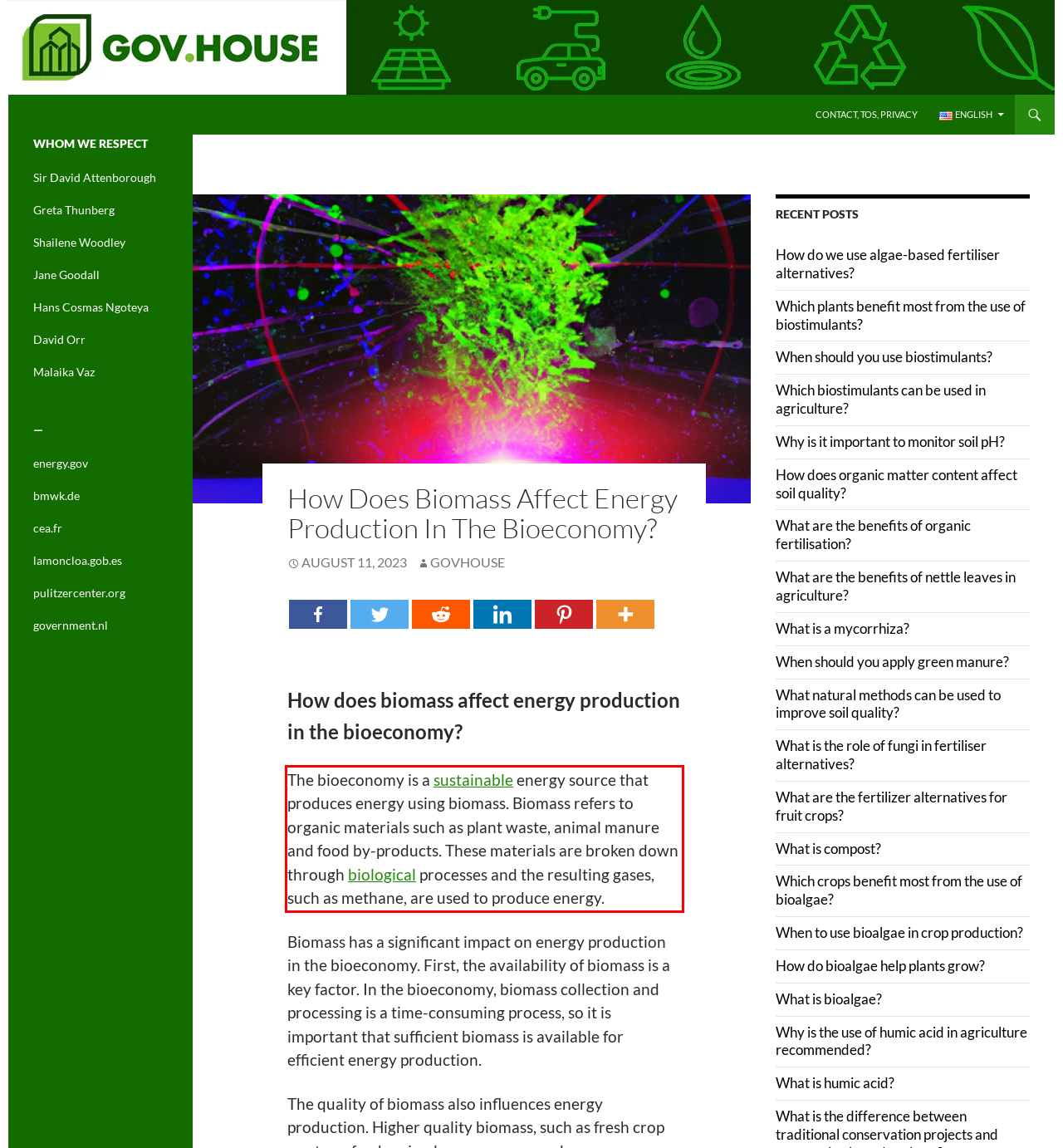With the provided screenshot of a webpage, locate the red bounding box and perform OCR to extract the text content inside it.

The bioeconomy is a sustainable energy source that produces energy using biomass. Biomass refers to organic materials such as plant waste, animal manure and food by-products. These materials are broken down through biological processes and the resulting gases, such as methane, are used to produce energy.